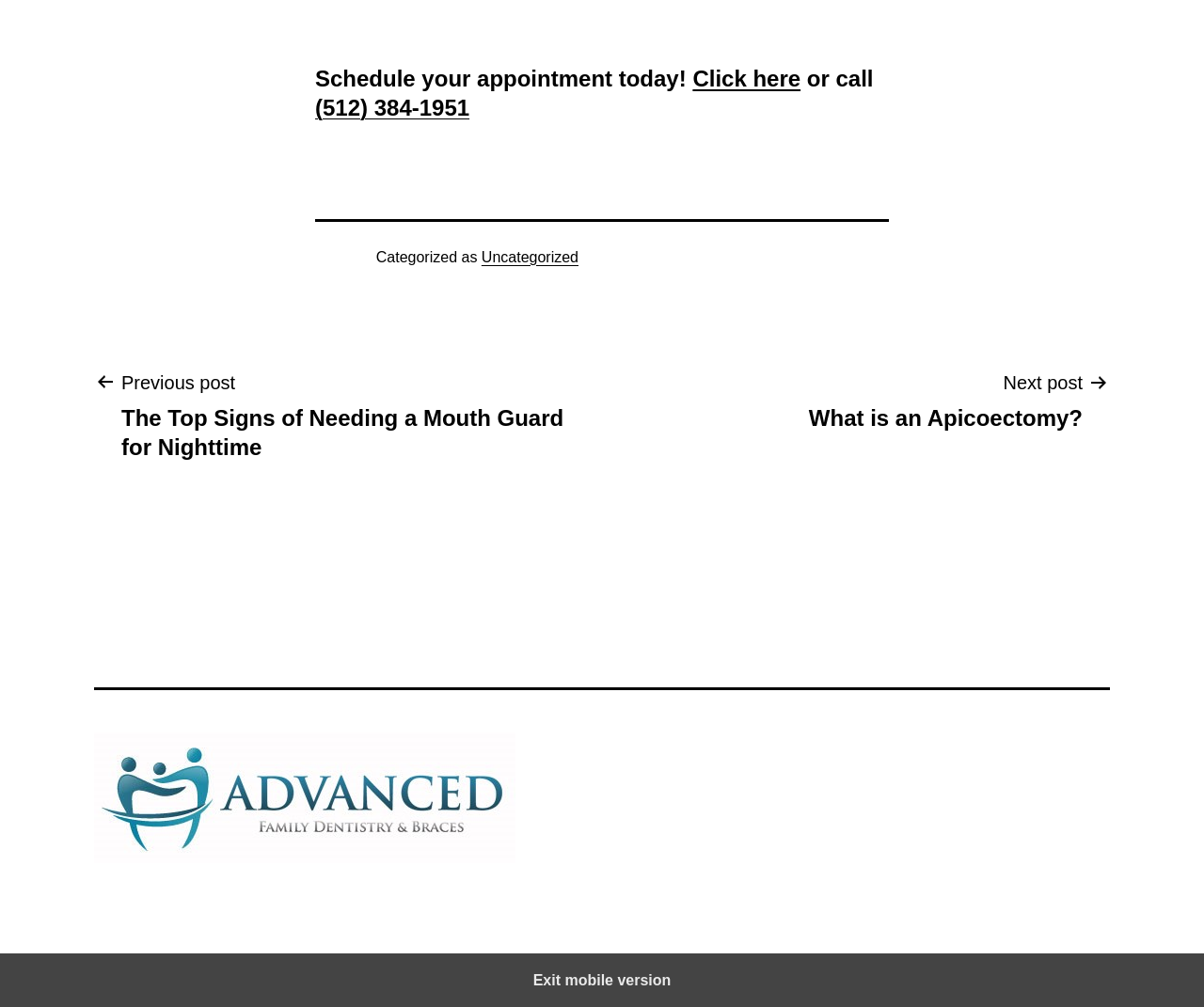What is the name of the dentistry?
Answer the question using a single word or phrase, according to the image.

Advanced Family Dentistry